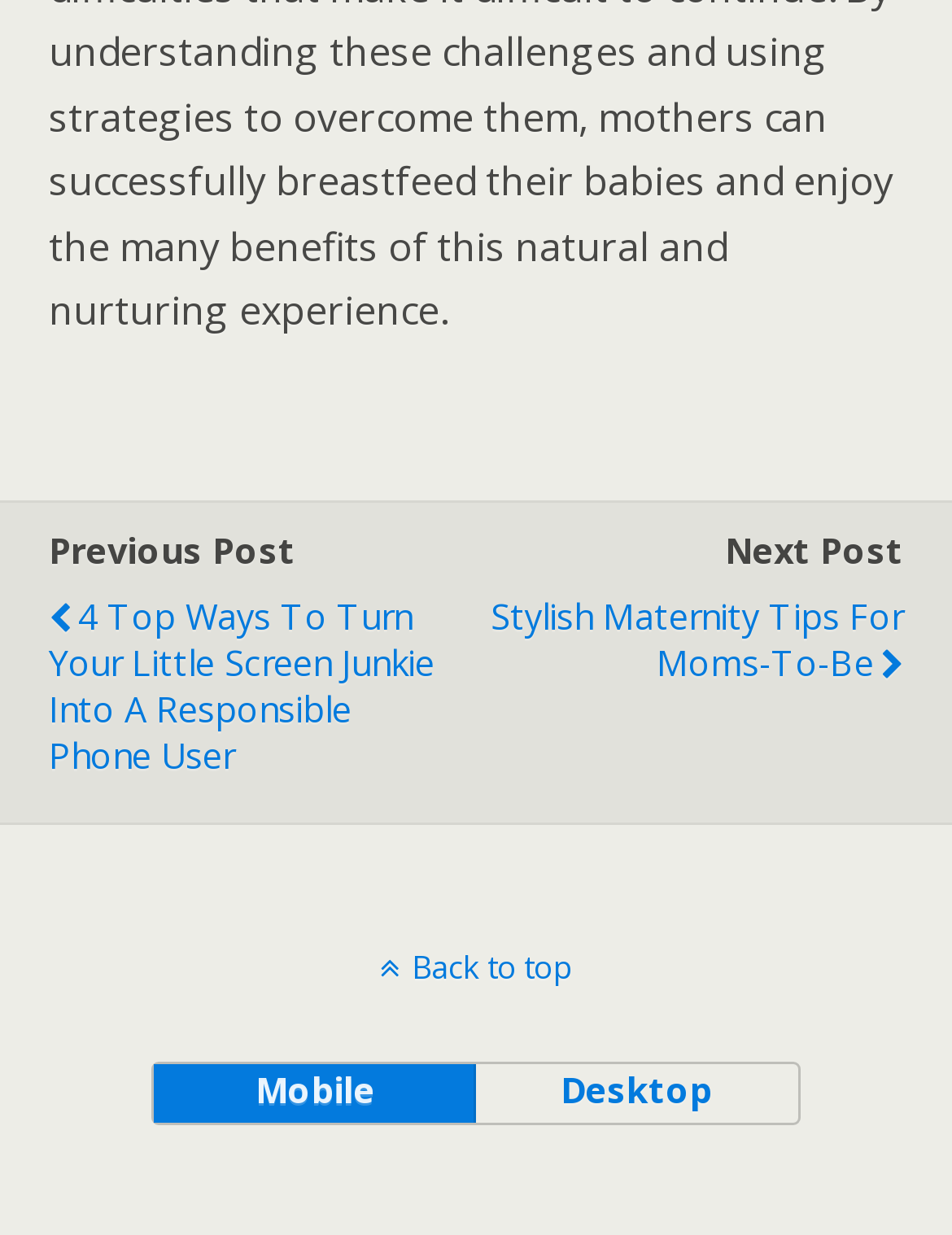How many navigation links are there at the top of the webpage? Look at the image and give a one-word or short phrase answer.

2